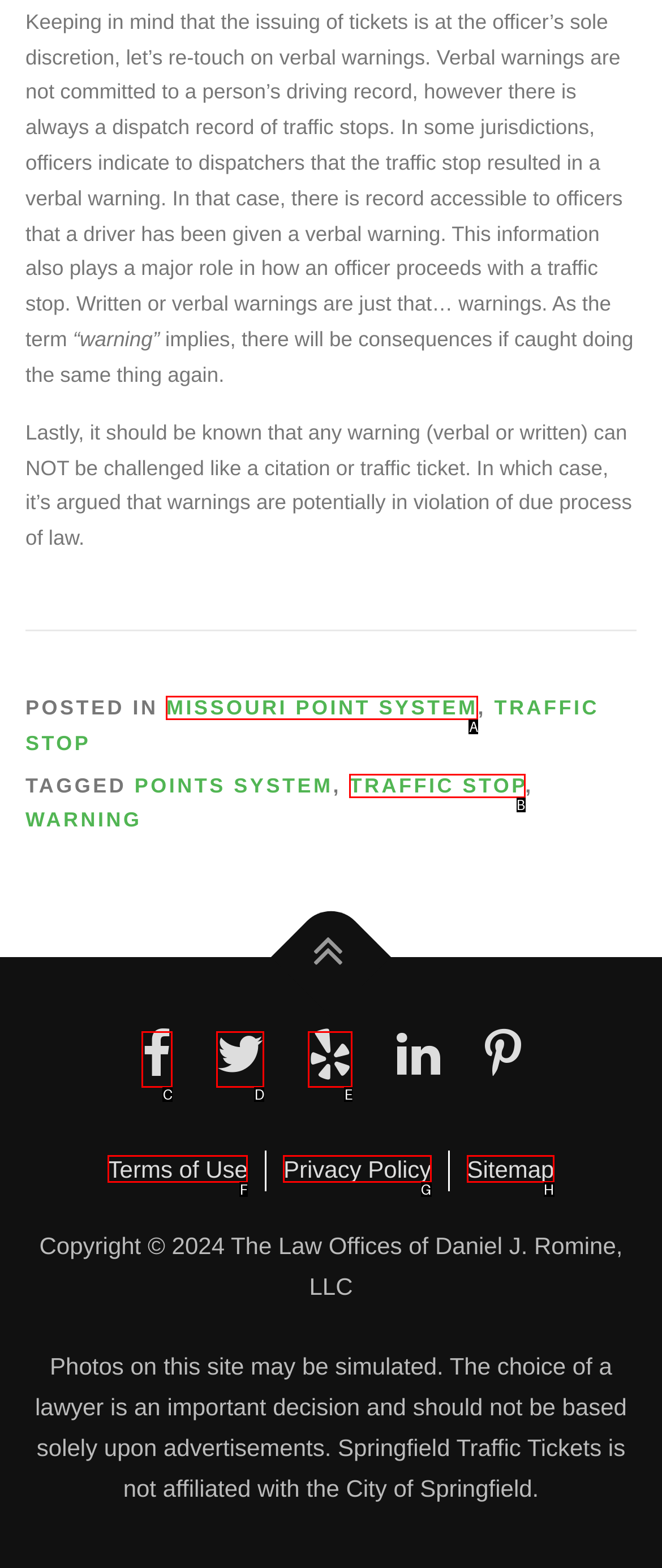Tell me which option I should click to complete the following task: Click on MISSOURI POINT SYSTEM Answer with the option's letter from the given choices directly.

A